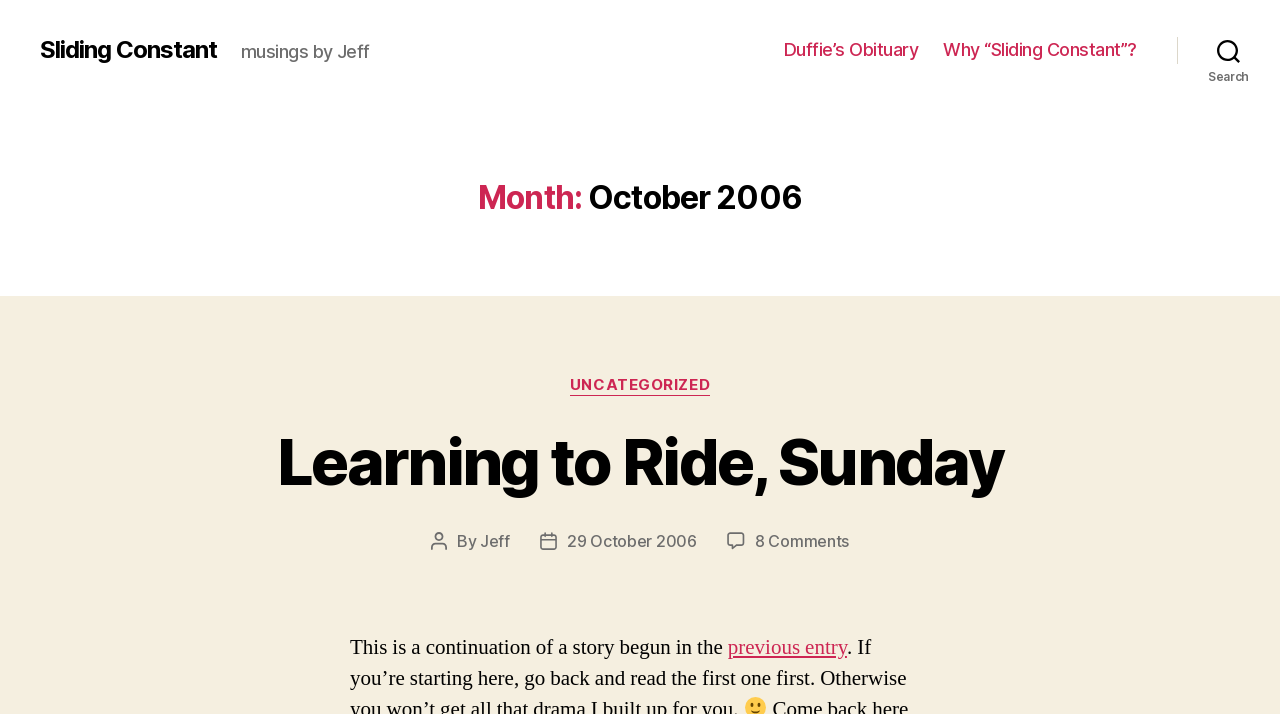Extract the bounding box coordinates for the HTML element that matches this description: "Search". The coordinates should be four float numbers between 0 and 1, i.e., [left, top, right, bottom].

[0.92, 0.039, 1.0, 0.101]